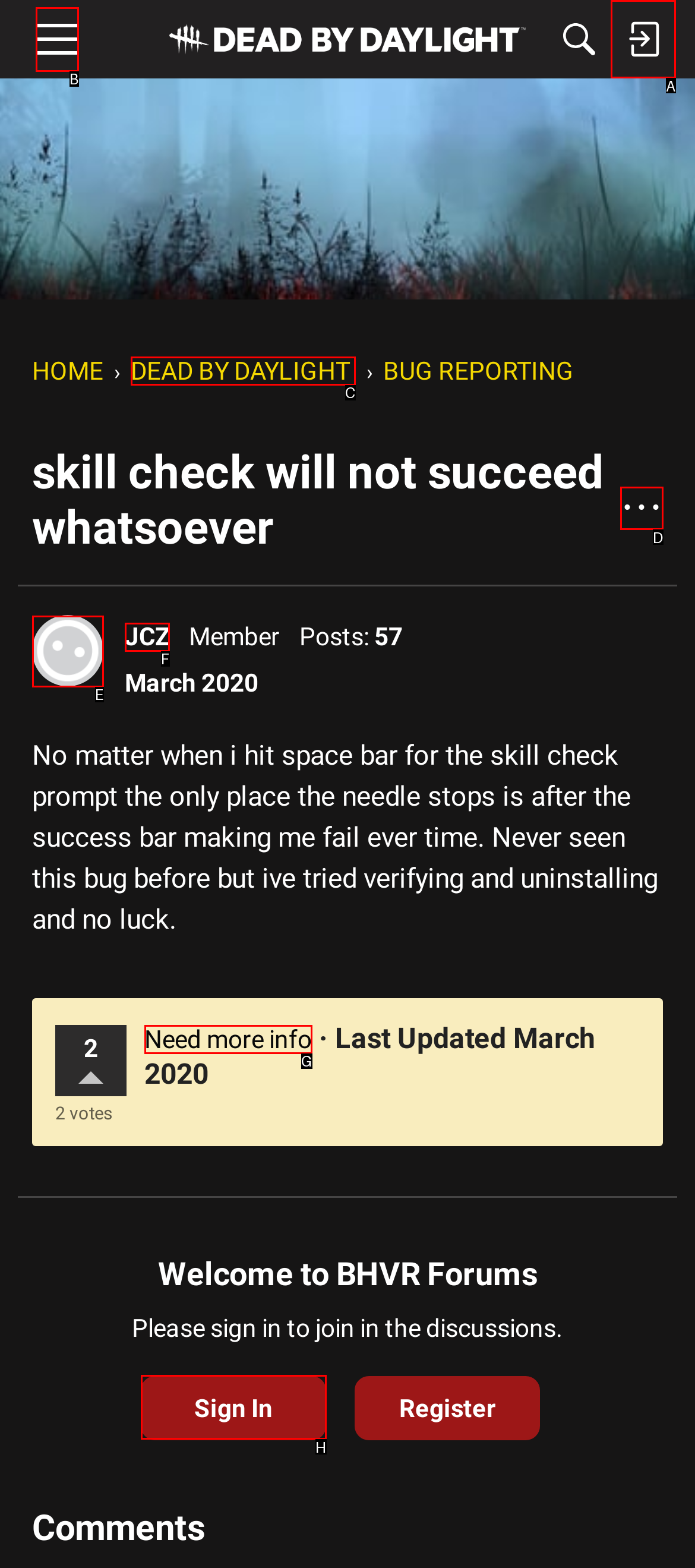For the task: Sign in to the forum, specify the letter of the option that should be clicked. Answer with the letter only.

A